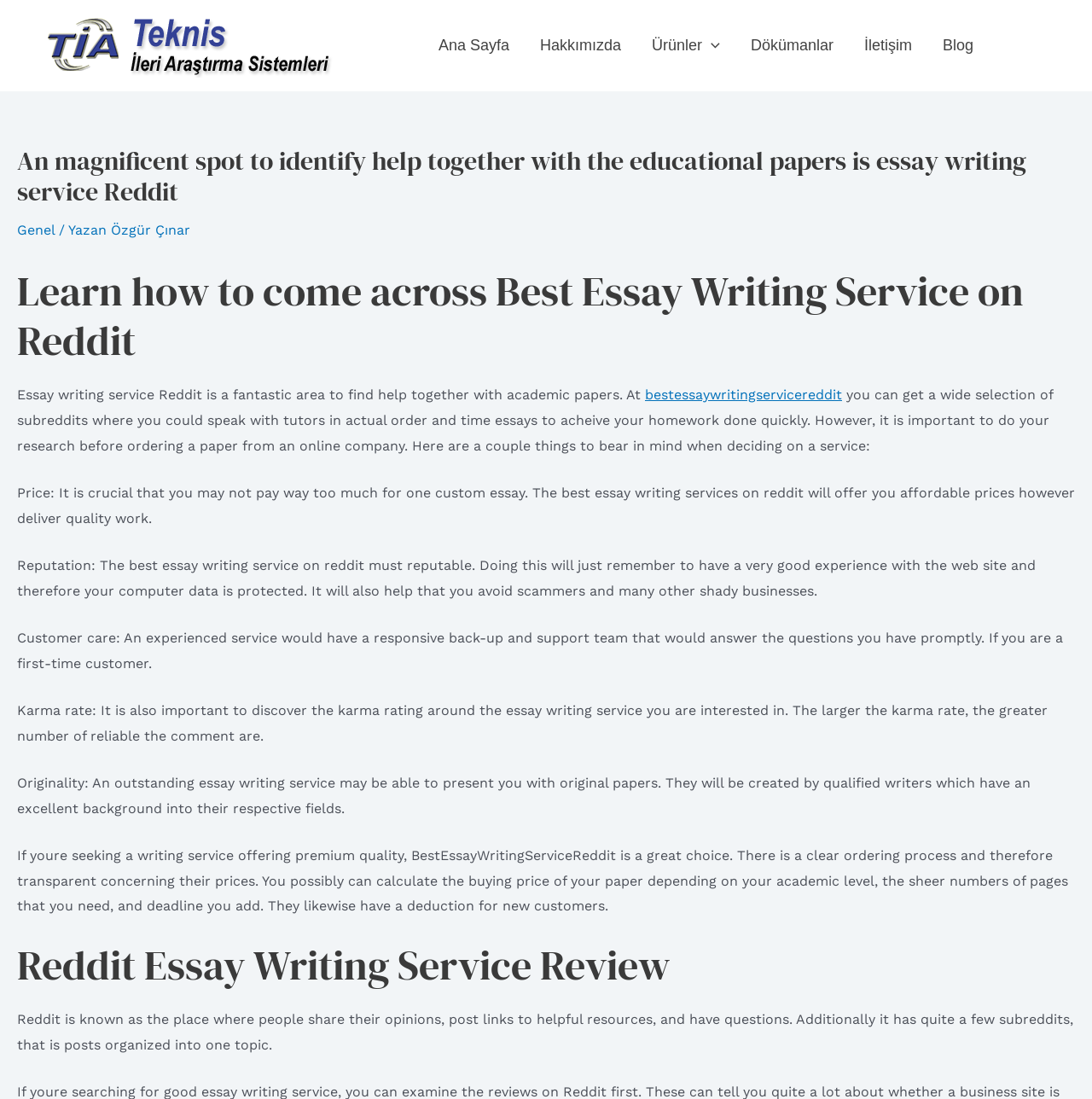Explain the features and main sections of the webpage comprehensively.

The webpage is about finding the best essay writing service on Reddit. At the top, there is a logo "teknis" with a link and an image. Below the logo, there is a navigation menu with links to "Ana Sayfa", "Hakkımızda", "Ürünler", "Dökümanlar", "İletişim", and "Blog". 

The main content of the webpage is divided into sections. The first section has a heading "An magnificent spot to identify help together with the educational papers is essay writing service Reddit" and a subheading "Learn how to come across Best Essay Writing Service on Reddit". Below the subheading, there is a paragraph of text explaining that Reddit is a great place to find help with academic papers and that the webpage will provide guidance on choosing a service.

The next section provides tips on what to consider when choosing an essay writing service, including price, reputation, customer care, karma rate, and originality. Each tip is presented in a separate paragraph with a clear heading.

Finally, there is a section with a heading "Reddit Essay Writing Service Review" that explains what Reddit is and how it can be used to find helpful resources and opinions on essay writing services.